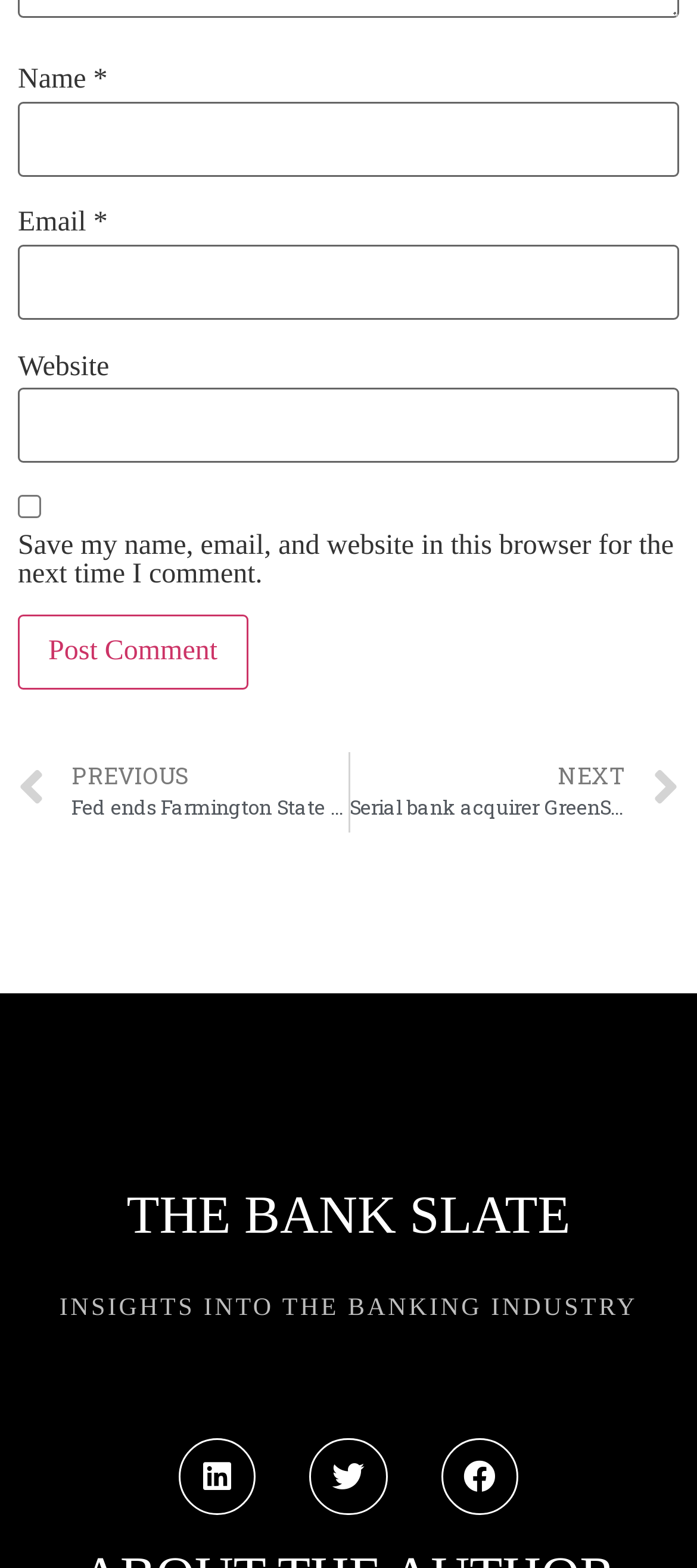Using the webpage screenshot, locate the HTML element that fits the following description and provide its bounding box: "Contact Us".

None